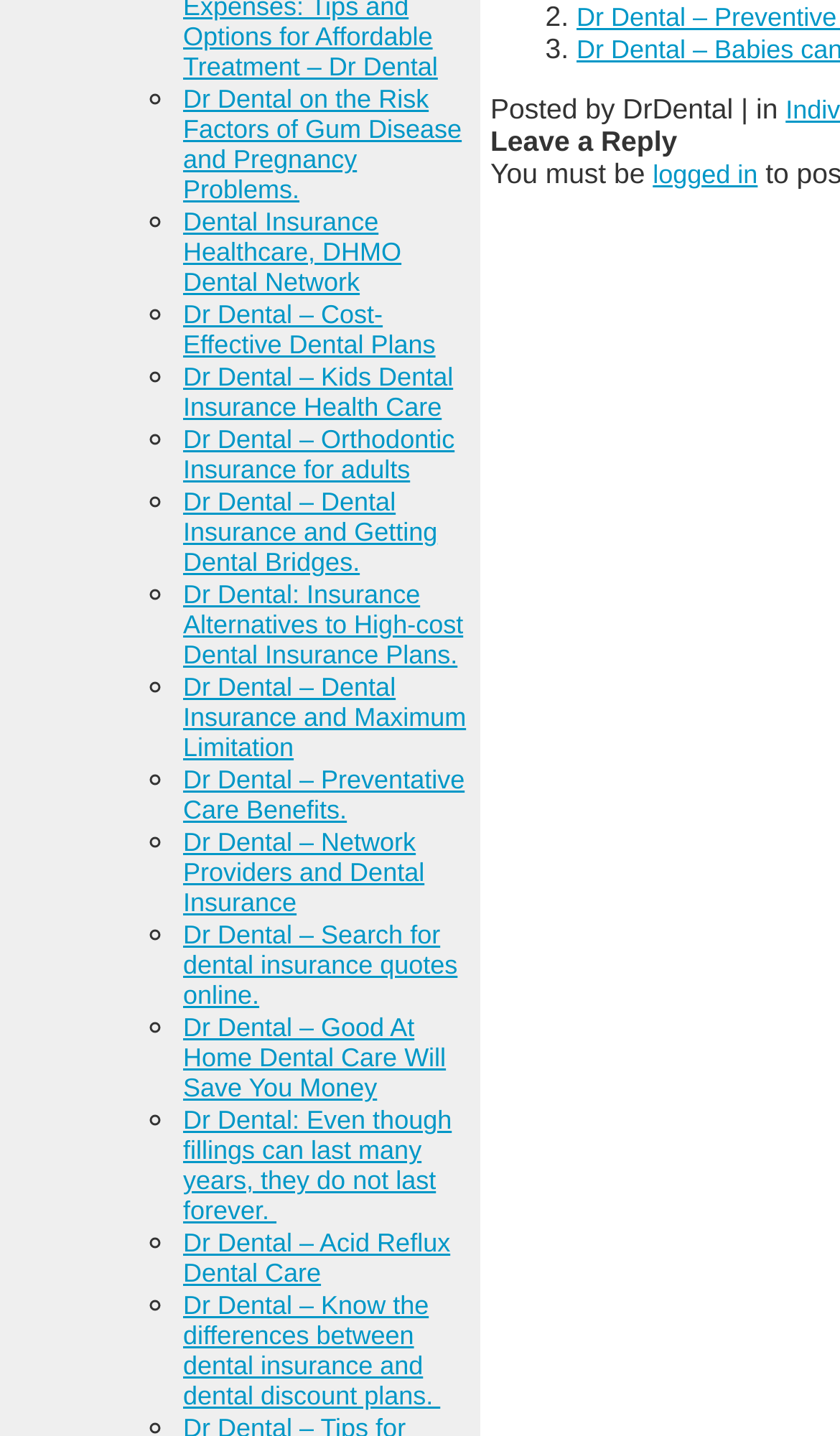Find the bounding box coordinates for the area that should be clicked to accomplish the instruction: "Click on 'Dr Dental – Cost-Effective Dental Plans'".

[0.218, 0.208, 0.518, 0.25]